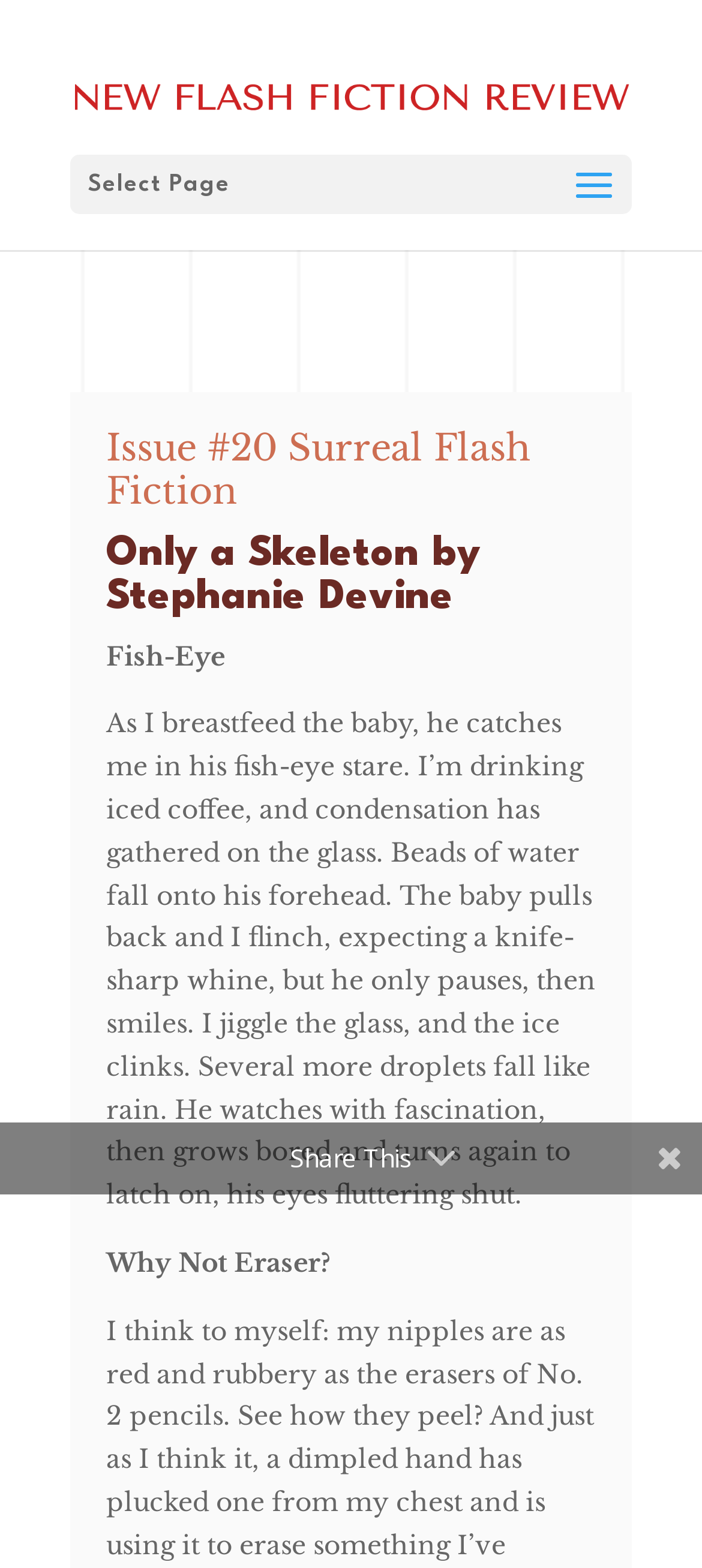What is the baby doing while the author is breastfeeding?
Please answer the question with a single word or phrase, referencing the image.

catching her in his fish-eye stare